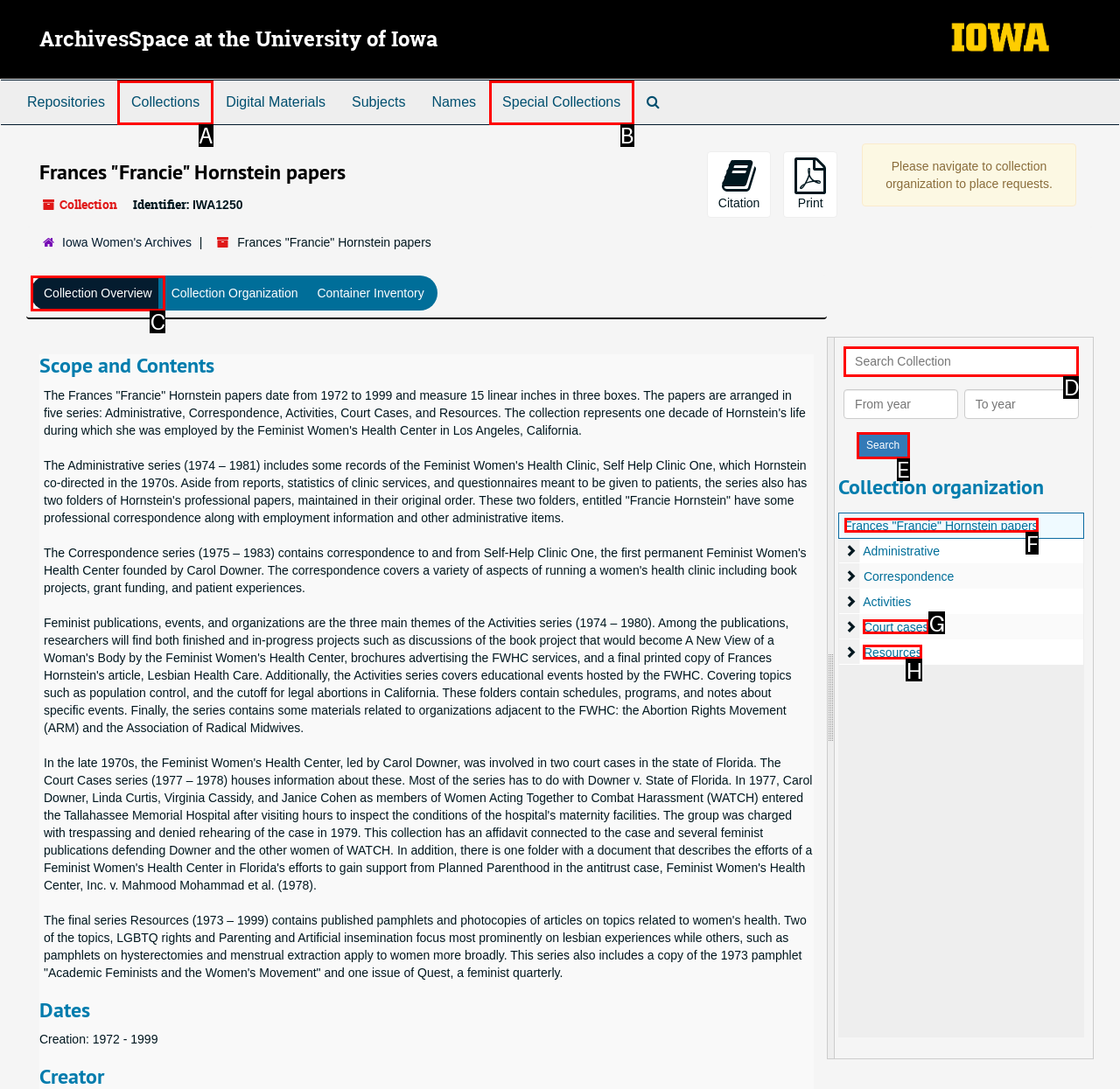Based on the description: Resources, select the HTML element that best fits. Reply with the letter of the correct choice from the options given.

H